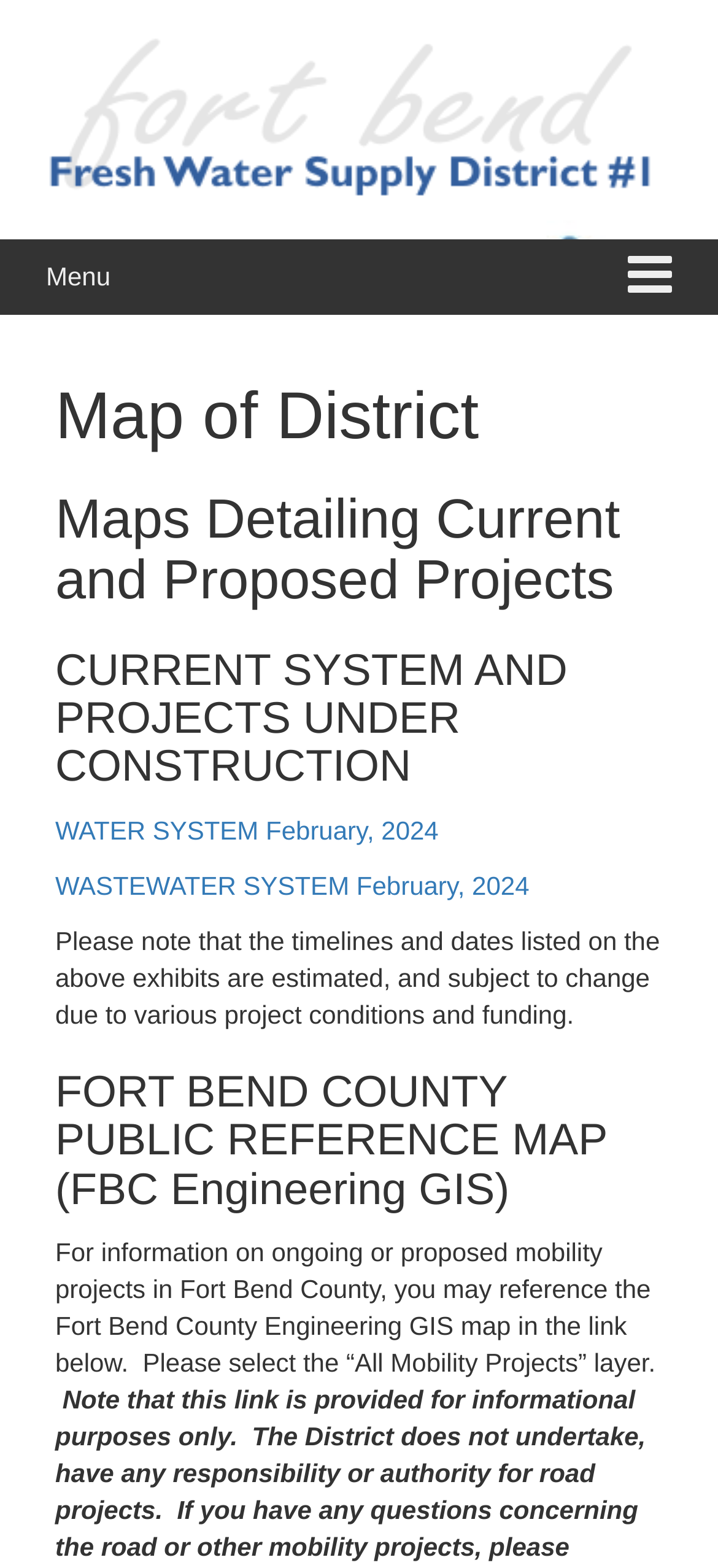Refer to the image and offer a detailed explanation in response to the question: What is the status of the timelines and dates listed on the exhibits?

I found the answer by reading the static text that explicitly states that the timelines and dates listed on the exhibits are estimated and subject to change due to various project conditions and funding.